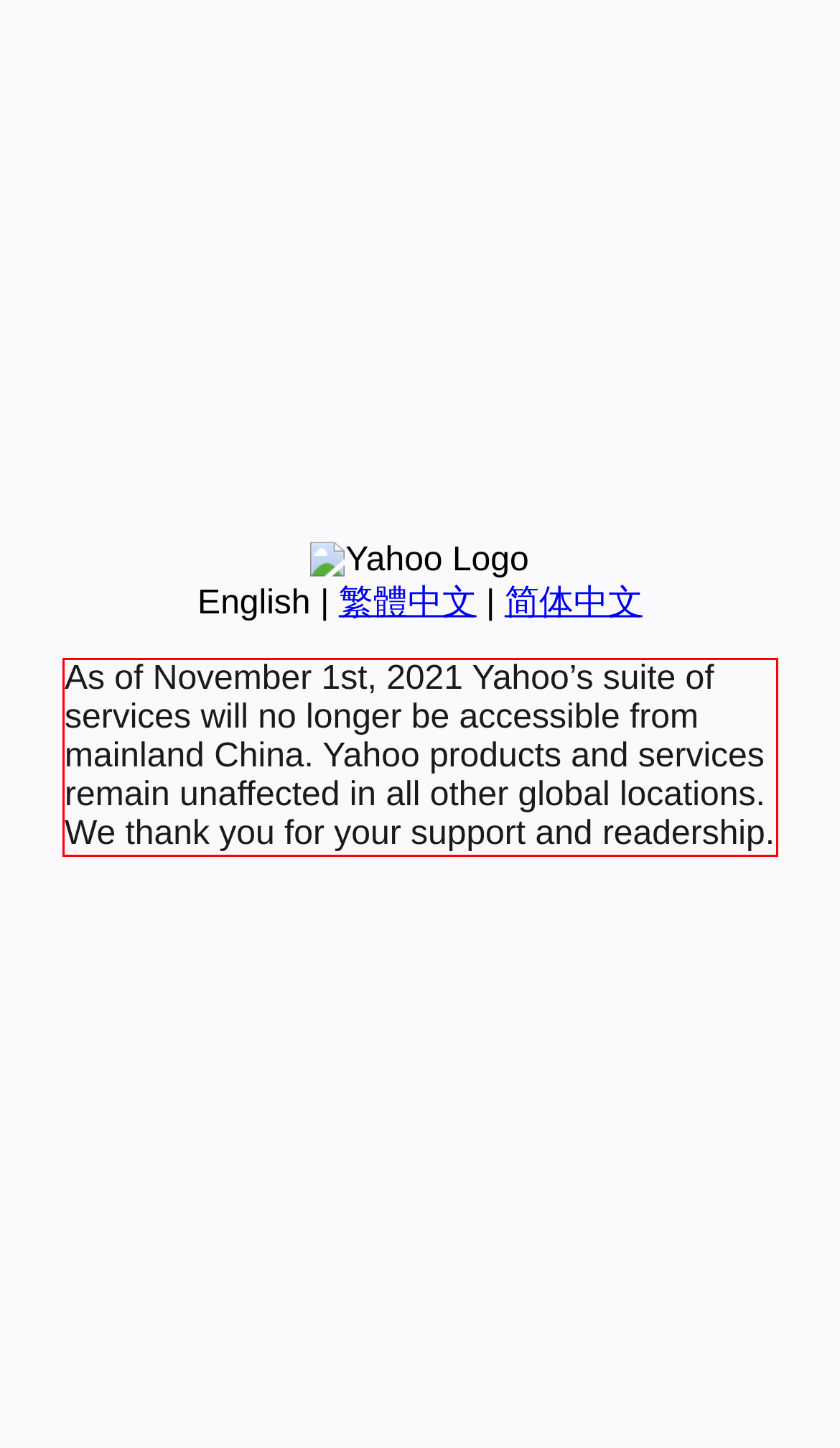The screenshot provided shows a webpage with a red bounding box. Apply OCR to the text within this red bounding box and provide the extracted content.

As of November 1st, 2021 Yahoo’s suite of services will no longer be accessible from mainland China. Yahoo products and services remain unaffected in all other global locations. We thank you for your support and readership.